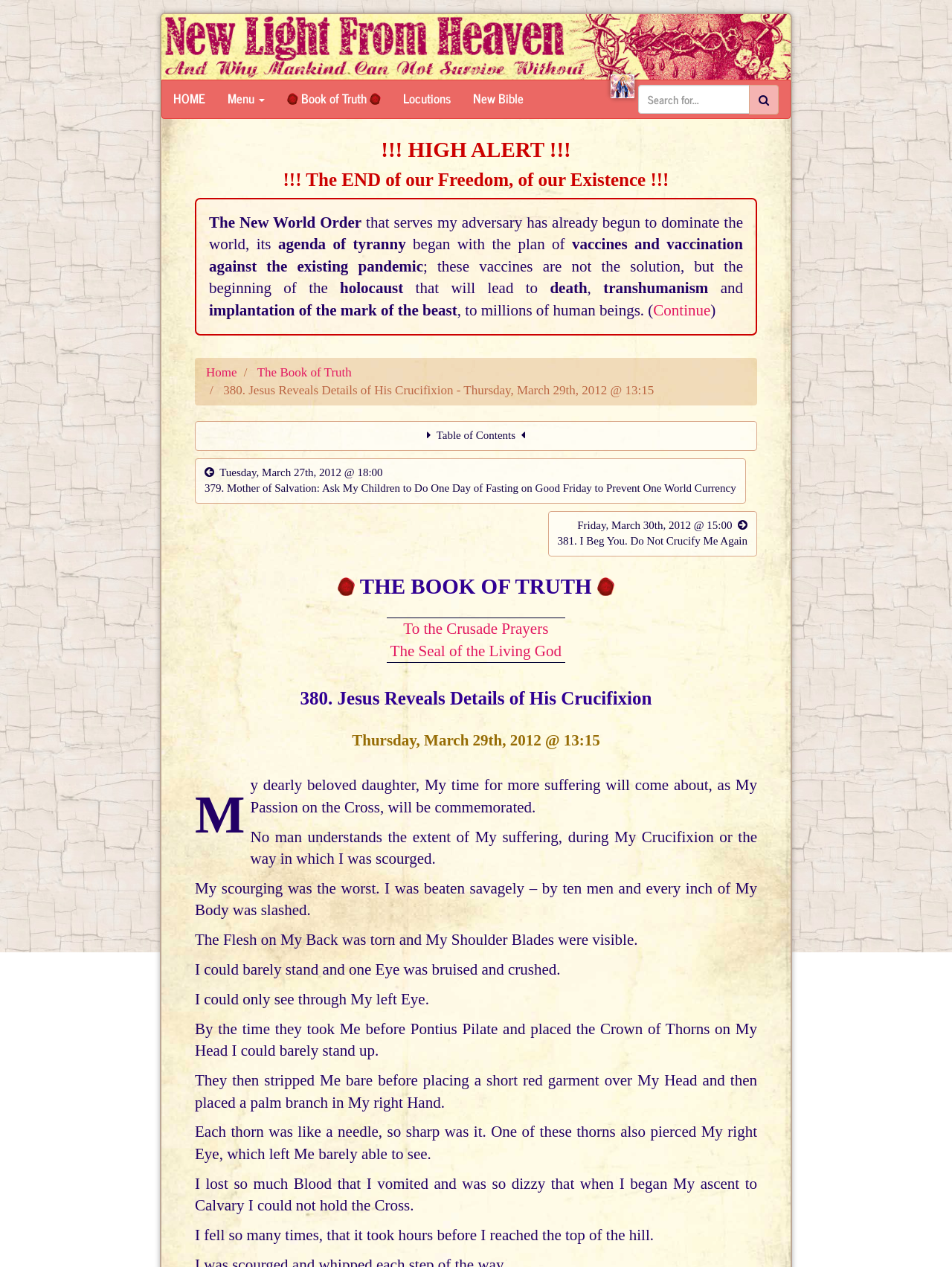What is the tone of the webpage?
Using the screenshot, give a one-word or short phrase answer.

Serious and somber